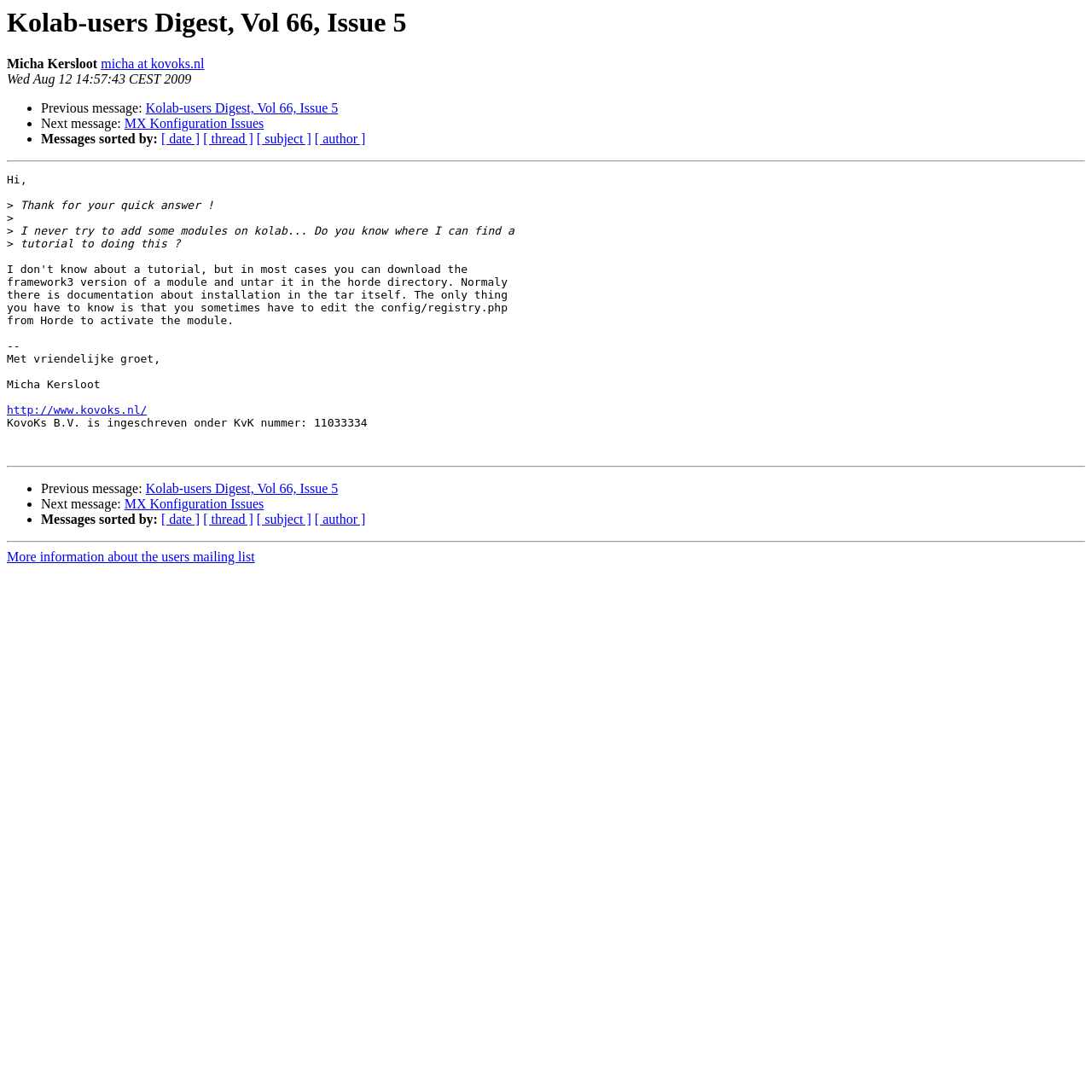What is the URL of the link below the text 'Thank for your quick answer!'?
Examine the webpage screenshot and provide an in-depth answer to the question.

The URL of the link below the text 'Thank for your quick answer!' can be found in the link element with the text 'http://www.kovoks.nl/' which is located below the text 'Thank for your quick answer!'.